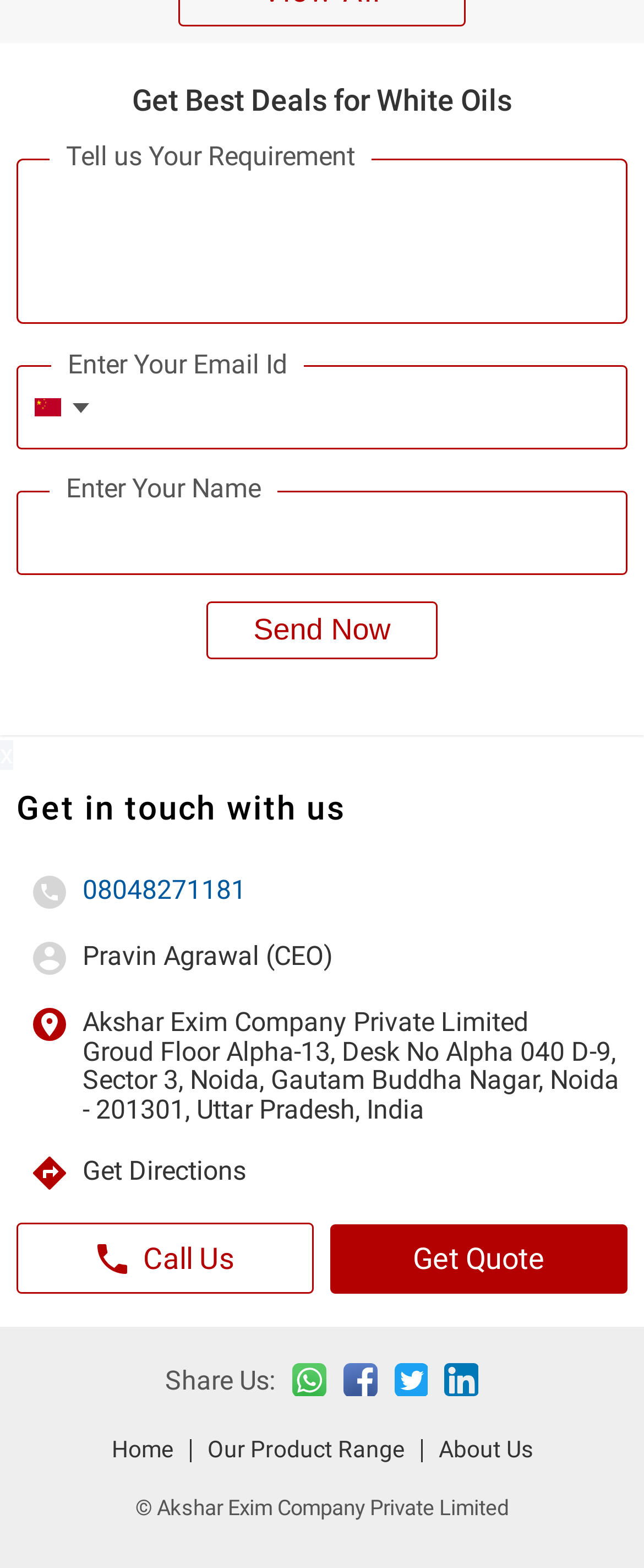Pinpoint the bounding box coordinates of the clickable element needed to complete the instruction: "Enter your requirement". The coordinates should be provided as four float numbers between 0 and 1: [left, top, right, bottom].

[0.026, 0.101, 0.974, 0.207]